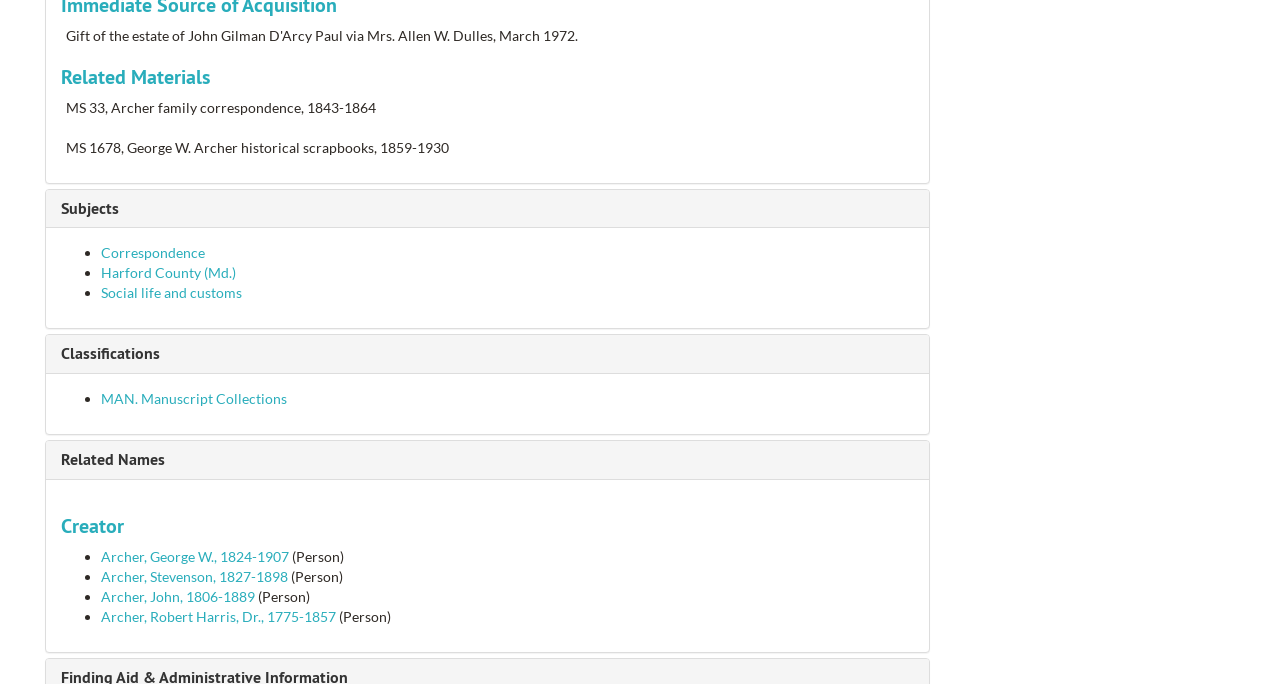Locate the bounding box coordinates of the area to click to fulfill this instruction: "Click on Archer, George W., 1824-1907". The bounding box should be presented as four float numbers between 0 and 1, in the order [left, top, right, bottom].

[0.079, 0.801, 0.226, 0.825]